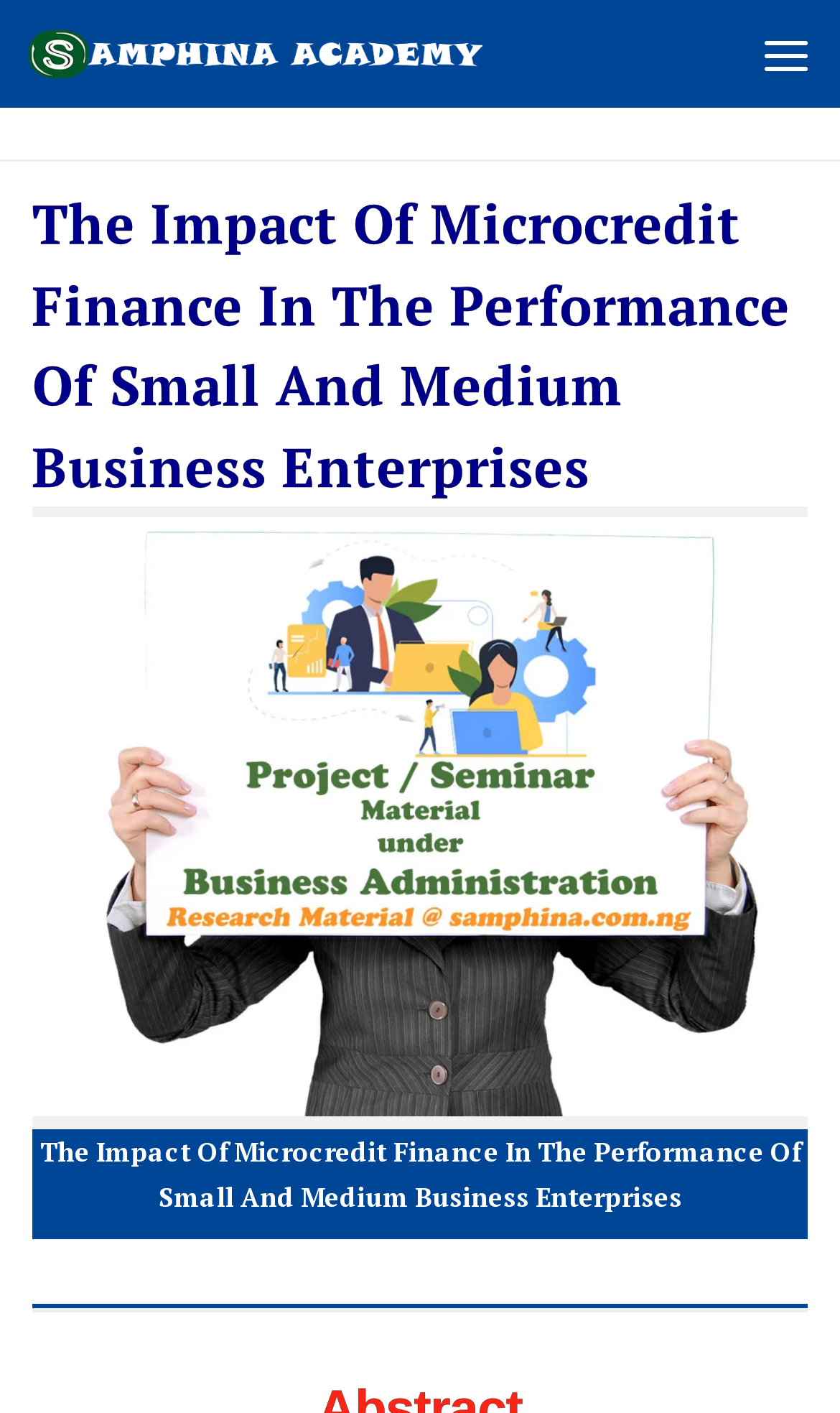Please give a short response to the question using one word or a phrase:
Is the menu button expanded?

No